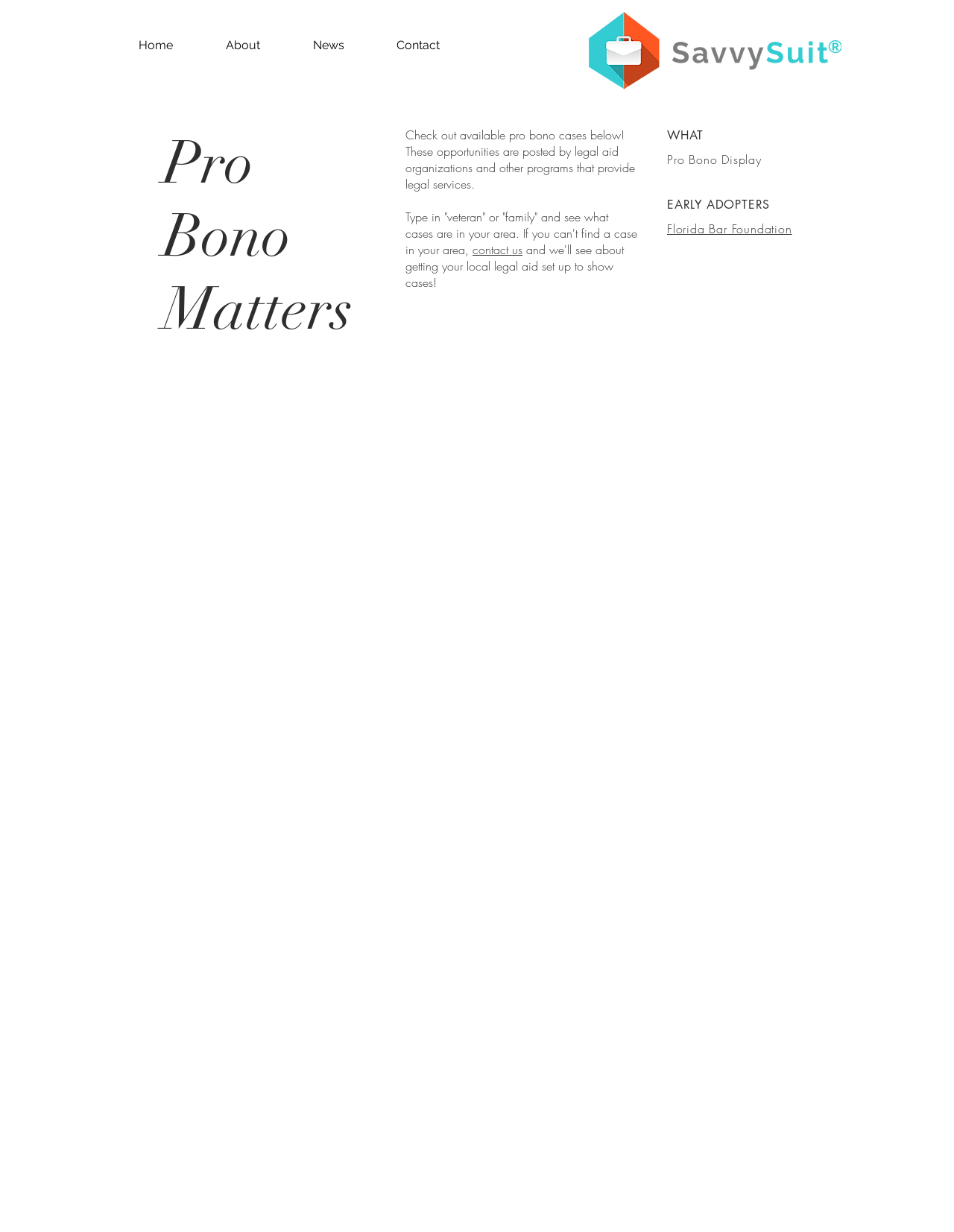What is the logo on the top right corner?
Please provide a single word or phrase as your answer based on the screenshot.

Savvy Suit